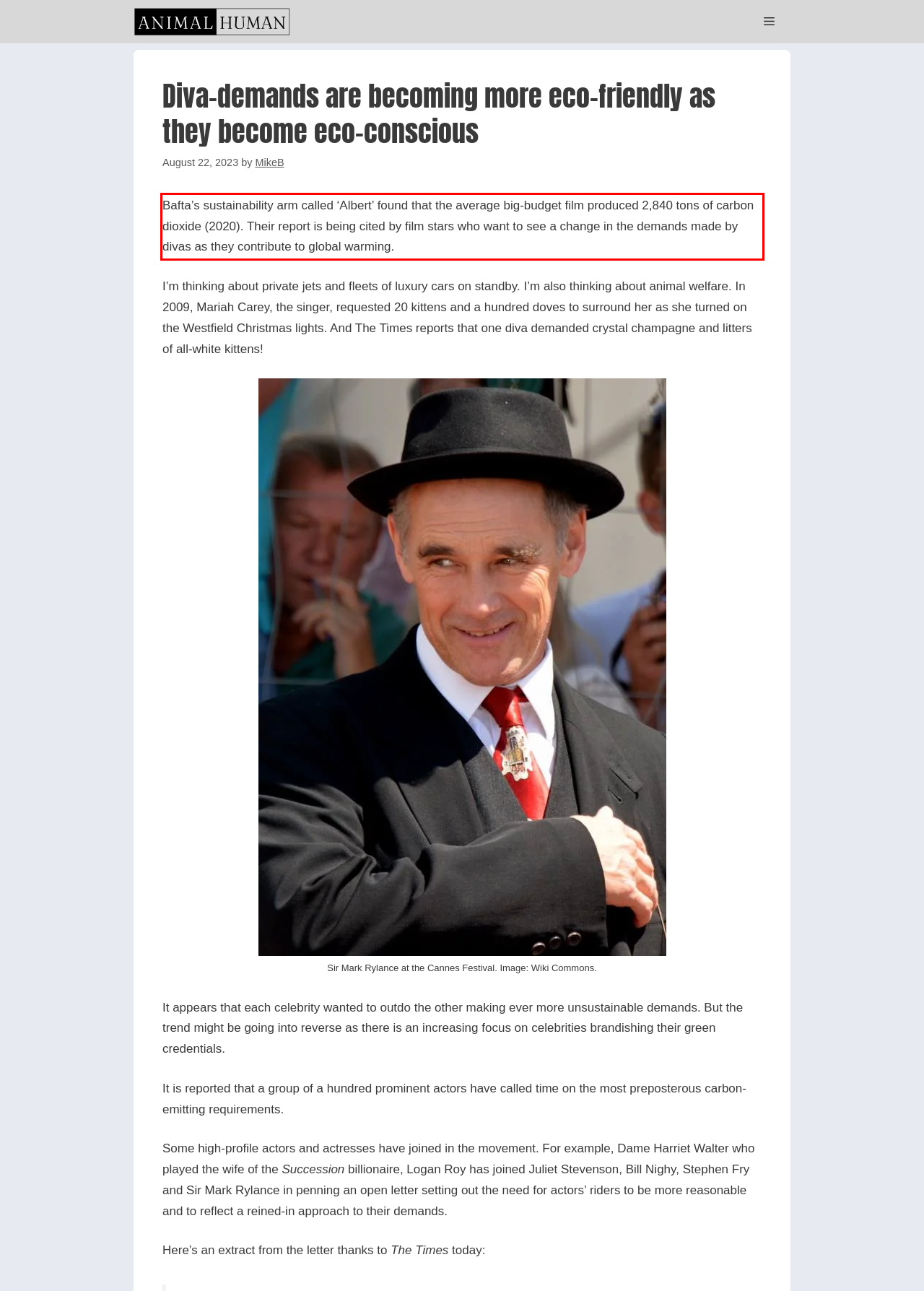The screenshot provided shows a webpage with a red bounding box. Apply OCR to the text within this red bounding box and provide the extracted content.

Bafta’s sustainability arm called ‘Albert’ found that the average big-budget film produced 2,840 tons of carbon dioxide (2020). Their report is being cited by film stars who want to see a change in the demands made by divas as they contribute to global warming.